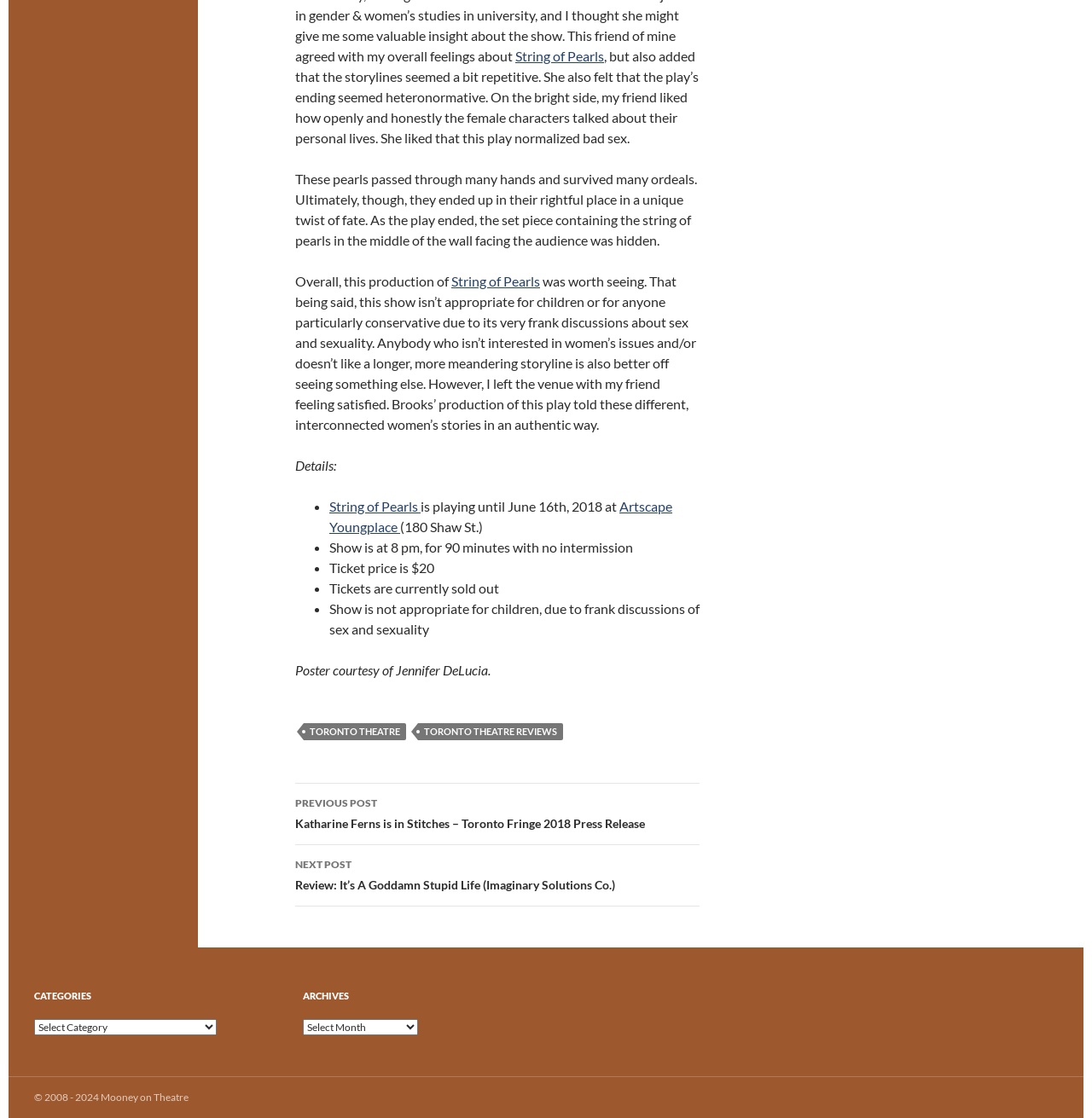Locate the bounding box coordinates of the element you need to click to accomplish the task described by this instruction: "Navigate to Toronto Theatre Reviews".

[0.383, 0.647, 0.516, 0.662]